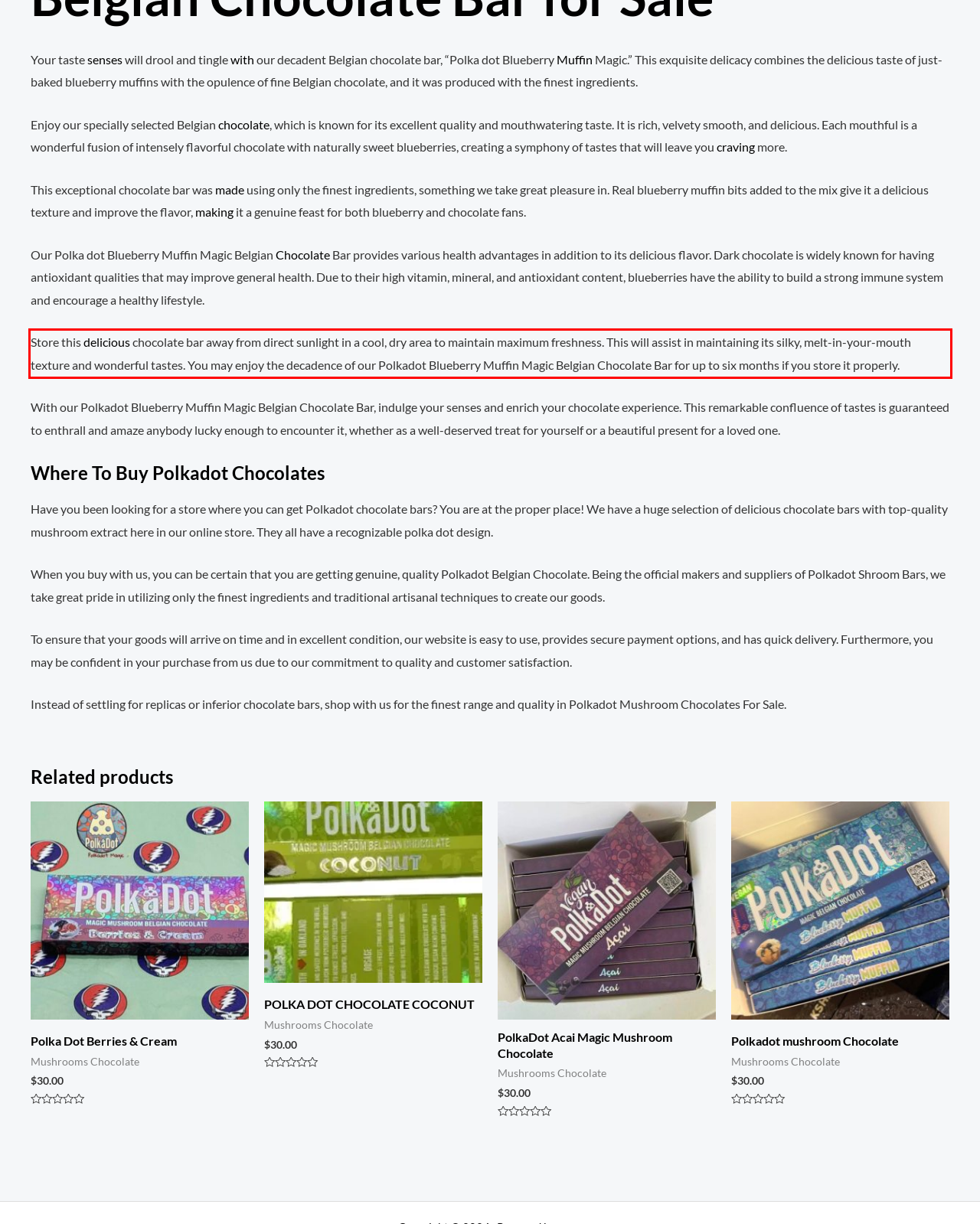Identify and transcribe the text content enclosed by the red bounding box in the given screenshot.

Store this delicious chocolate bar away from direct sunlight in a cool, dry area to maintain maximum freshness. This will assist in maintaining its silky, melt-in-your-mouth texture and wonderful tastes. You may enjoy the decadence of our Polkadot Blueberry Muffin Magic Belgian Chocolate Bar for up to six months if you store it properly.